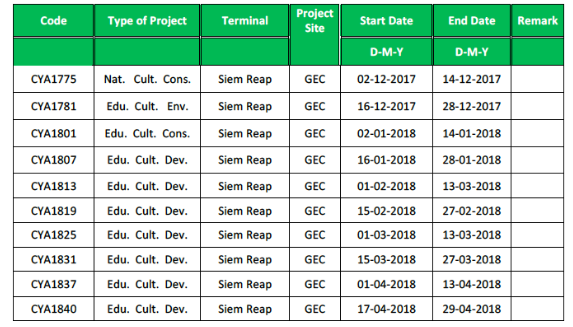Explain in detail what you see in the image.

The image depicts a detailed table outlining various projects associated with the Global Education Center (GEC) in Siem Reap. The table includes the following columns: Code, Type of Project, Terminal, Project Site, Start Date, End Date, and Remarks. It lists a series of projects from 2017 to 2018, detailing the codes CYA1775 through CYA1840, and categorizes them into spheres such as national cultural conservation, environmental education, and educational cultural development. Each entry provides specific dates marking the initiation and conclusion of the projects, offering a clear glimpse into the timeline and scope of initiatives undertaken by the center to support community development and education.